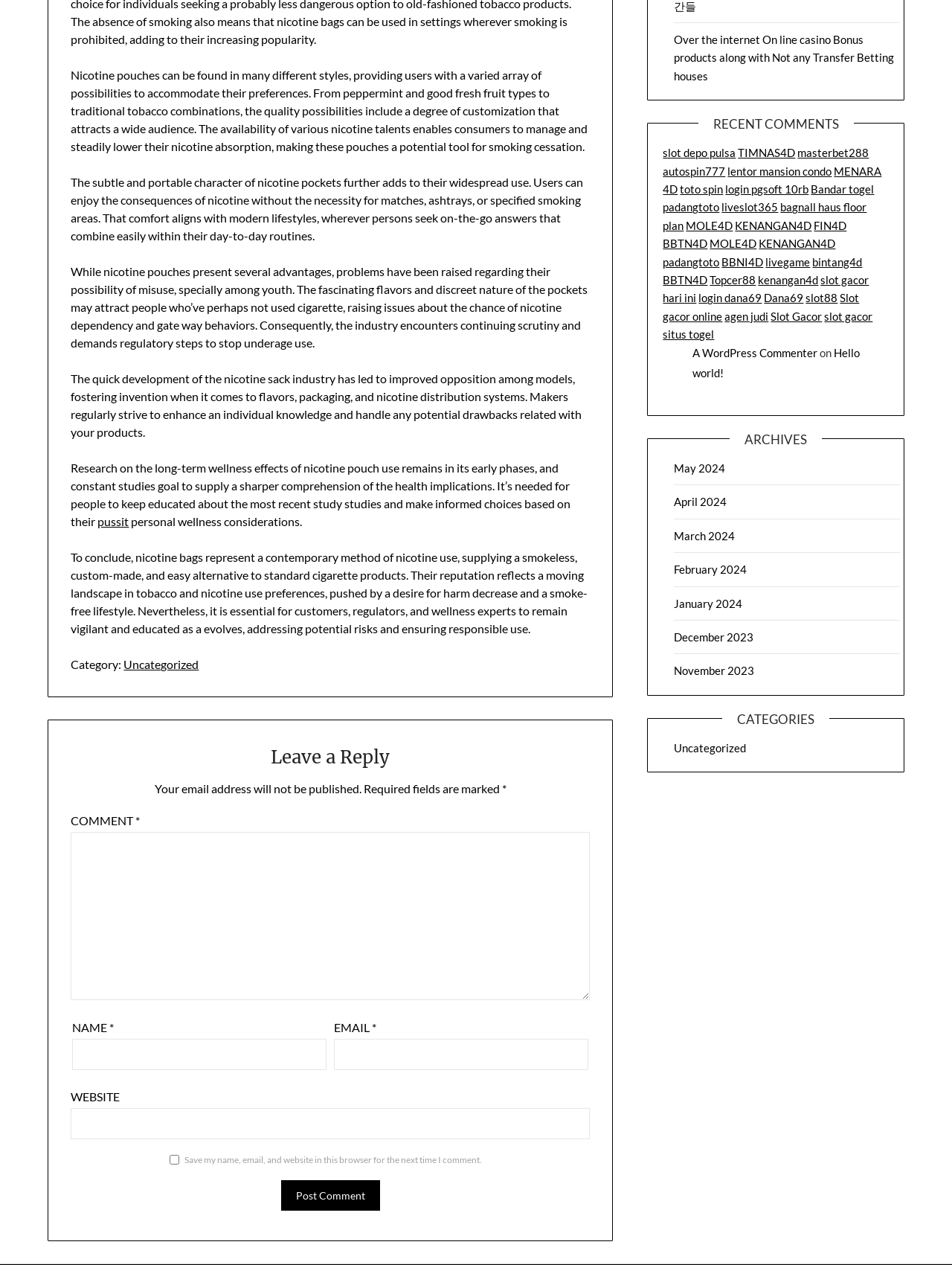Given the element description: "Bandar togel", predict the bounding box coordinates of the UI element it refers to, using four float numbers between 0 and 1, i.e., [left, top, right, bottom].

[0.852, 0.144, 0.918, 0.155]